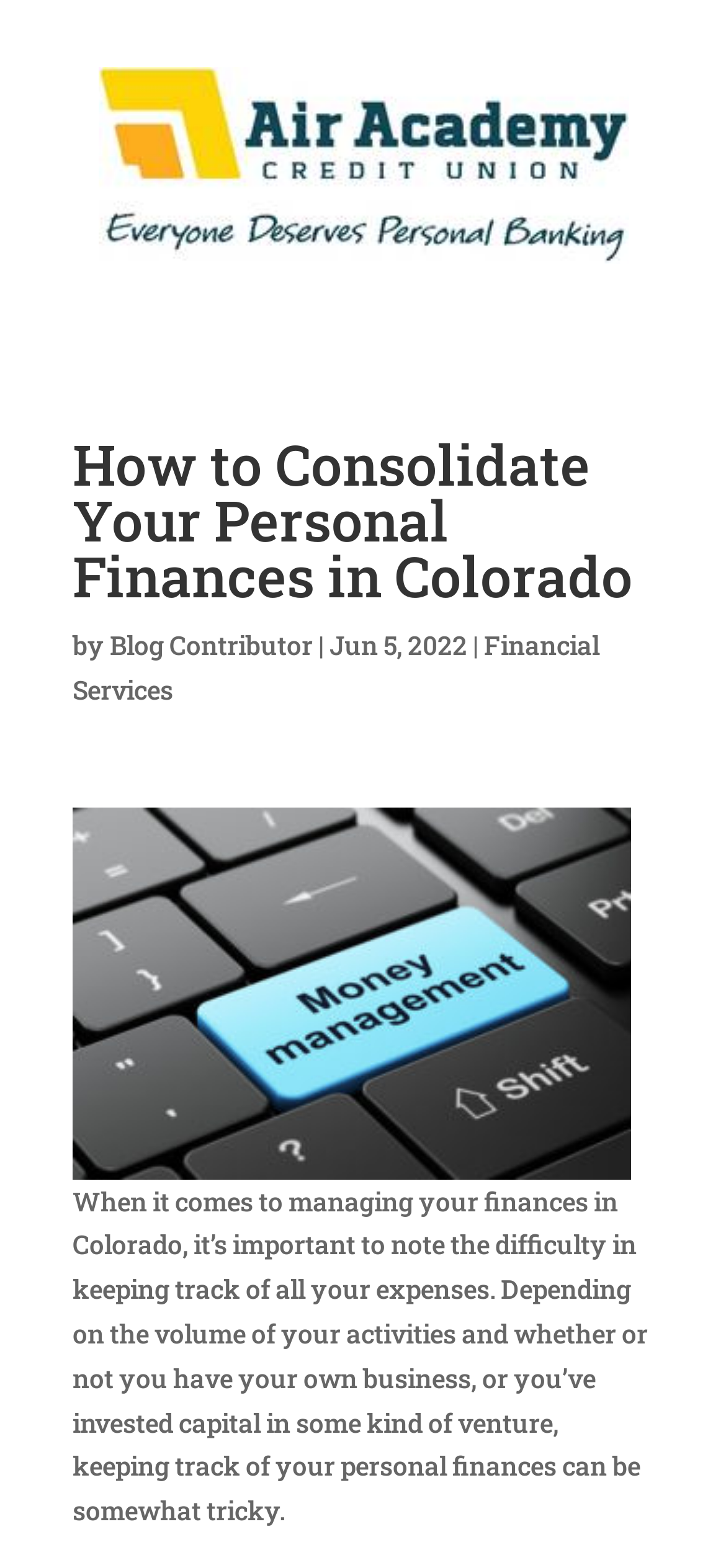What is the difficulty in managing finances in Colorado?
Please answer the question with a single word or phrase, referencing the image.

Keeping track of expenses